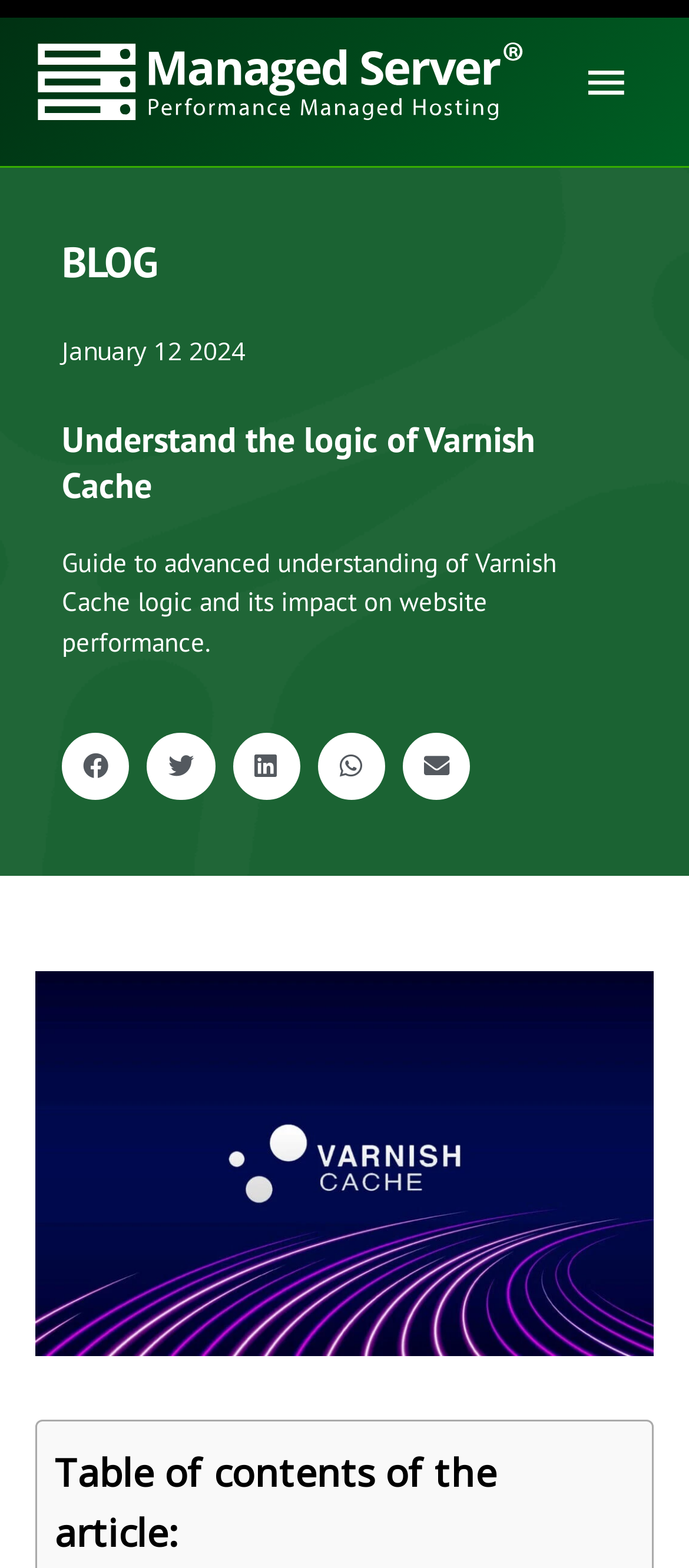Pinpoint the bounding box coordinates of the clickable element to carry out the following instruction: "View the table of contents."

[0.079, 0.922, 0.721, 0.993]